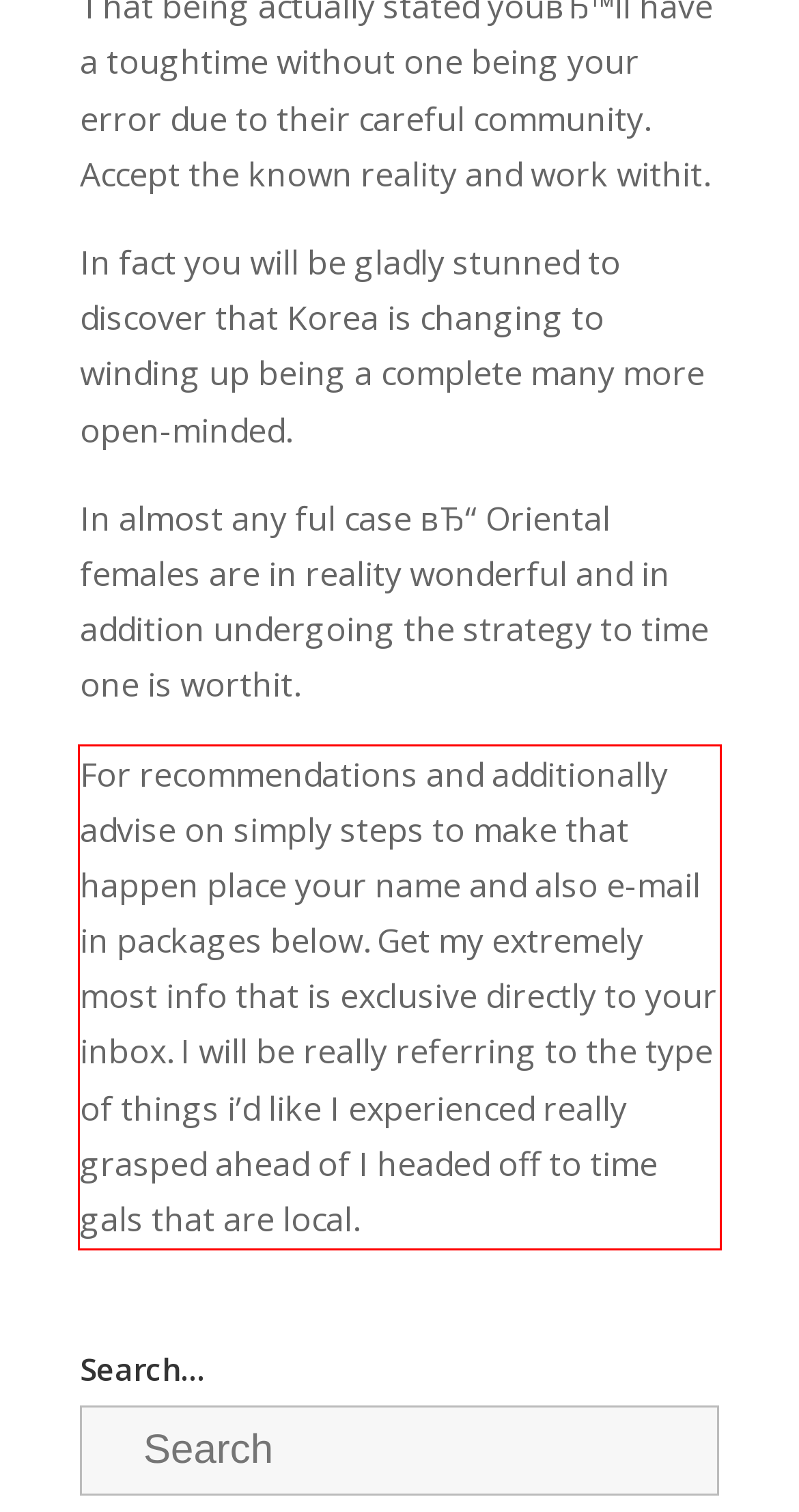You have a screenshot of a webpage with a red bounding box. Use OCR to generate the text contained within this red rectangle.

For recommendations and additionally advise on simply steps to make that happen place your name and also e-mail in packages below. Get my extremely most info that is exclusive directly to your inbox. I will be really referring to the type of things i’d like I experienced really grasped ahead of I headed off to time gals that are local.